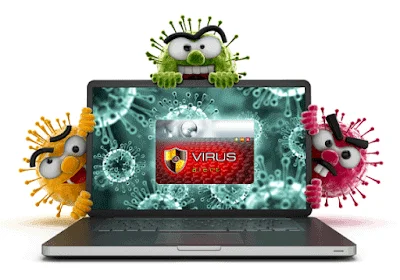Describe all the elements and aspects of the image comprehensively.

The image humorously depicts a laptop that has been invaded by cartoonish virus characters, representing the malware known as AssetFrame. These colorful creatures are peeking over the edges of the laptop screen, which displays a warning message featuring the word "VIRUS" prominently highlighted. This playful visual underscores the seriousness of adware infections, particularly AssetFrame, that can stealthily compromise users' systems. The background is filled with stylized virus-like graphics, enhancing the theme of digital threats. The image serves as a reminder of the risks associated with adware, highlighting the potential for unwanted ads and privacy violations that can disrupt online activities.